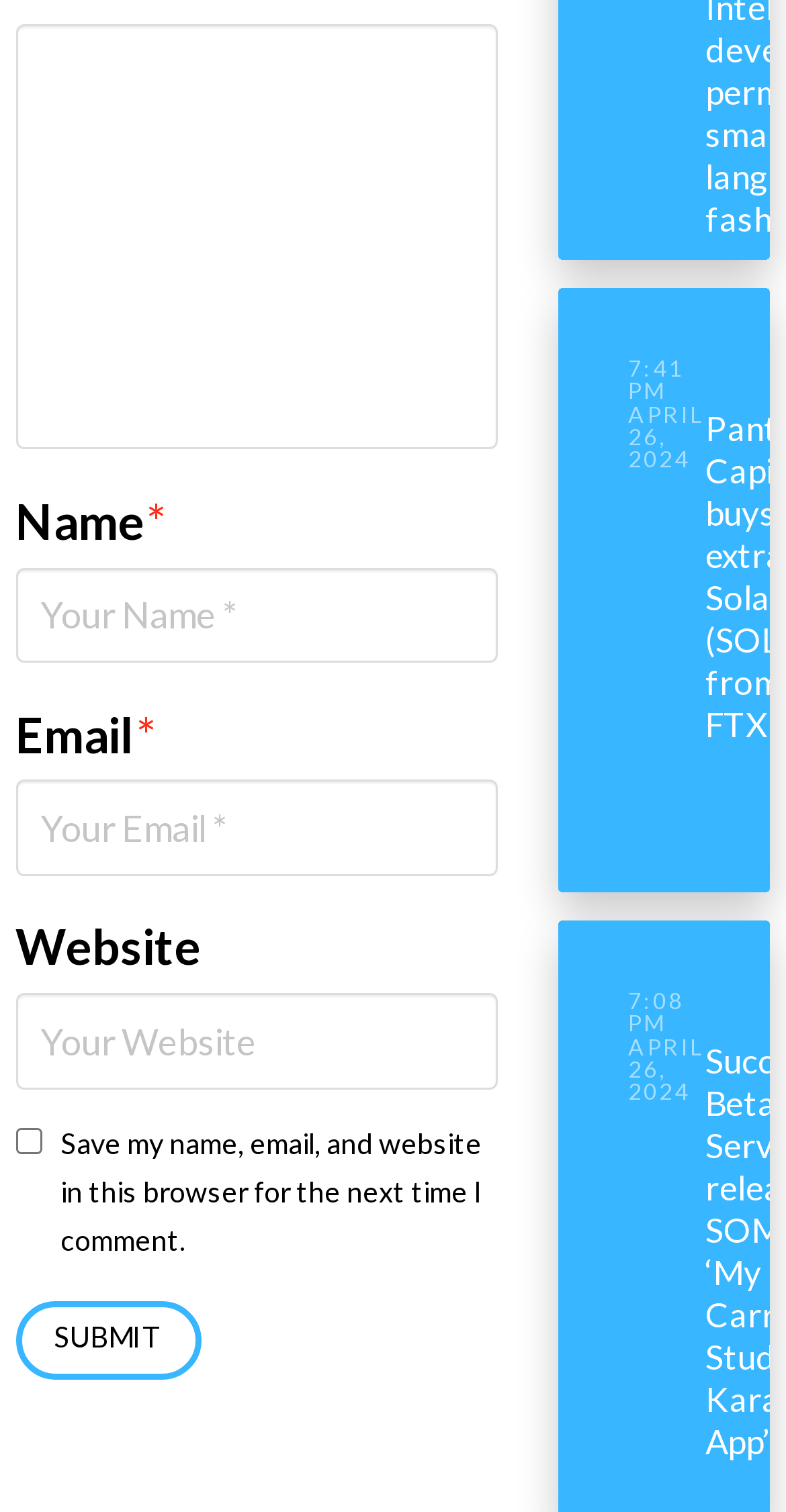Return the bounding box coordinates of the UI element that corresponds to this description: "parent_node: Comment * name="comment"". The coordinates must be given as four float numbers in the range of 0 and 1, [left, top, right, bottom].

[0.02, 0.016, 0.634, 0.298]